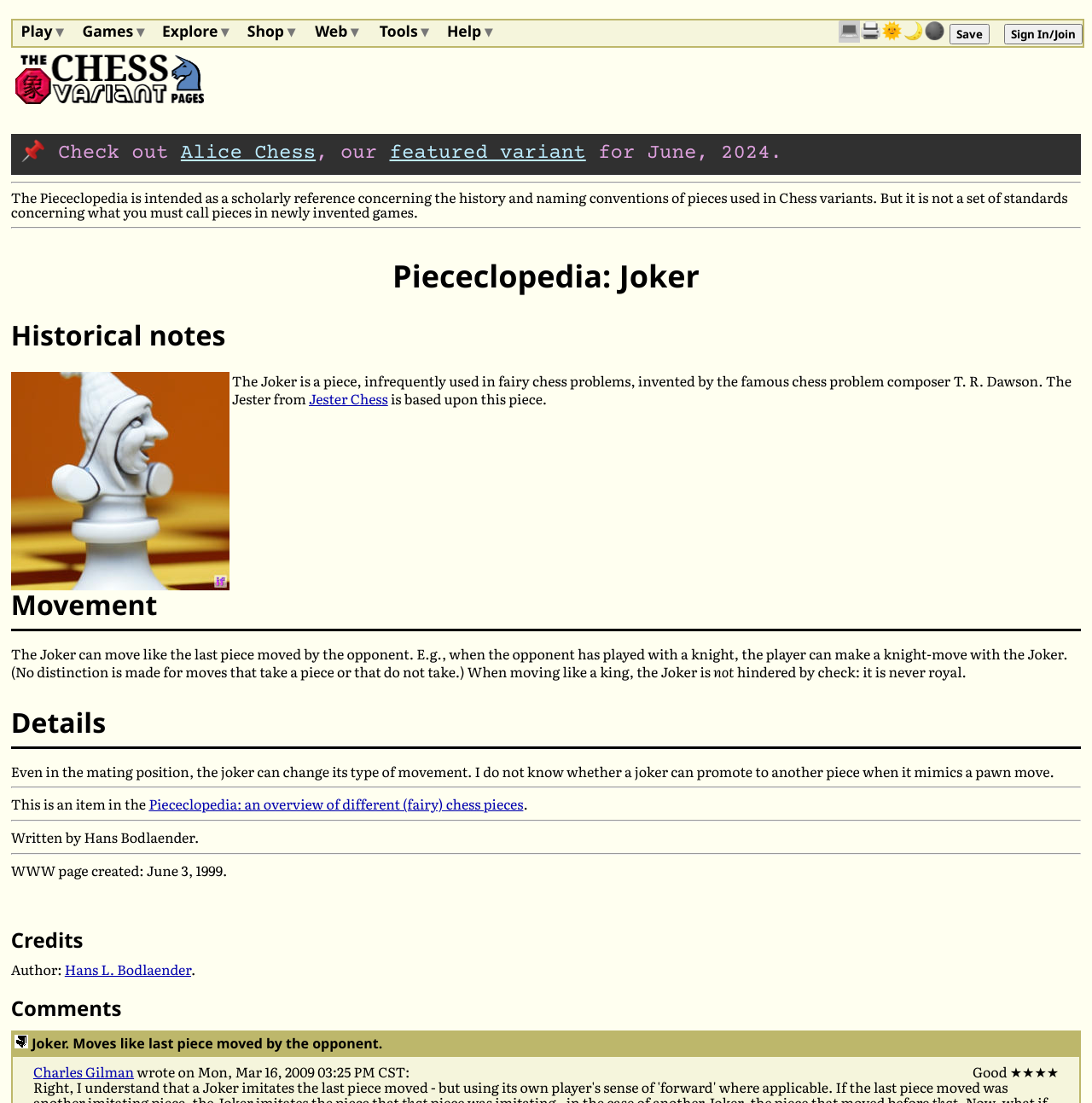Give a comprehensive overview of the webpage, including key elements.

This webpage is about the Piececlopedia, a scholarly reference for chess variants, and specifically focuses on the Joker piece. At the top, there is a menu bar with six menu items: Play, Games, Explore, Shop, Web, and Tools, each with a dropdown menu. To the right of the menu bar, there is a Sign In/Join button and a listbox with five options, including a selected option represented by a computer icon. 

Below the menu bar, there is a header image with the title "The Chess Variant Pages". Underneath, there is a table with a brief introduction to the Piececlopedia, mentioning that it is not a set of standards for naming pieces in newly invented games. 

The main content of the page is an article about the Joker piece, which includes historical notes, movement rules, and details about its behavior. The article is divided into sections with headings, and includes an image of the Joker piece. There are also links to related pages, such as Jester Chess and the Piececlopedia overview.

At the bottom of the page, there are credits, including the author's name and a link to their page. There is also a comments section with a heading and a single comment from a user, Charles Gilman, who wrote a review of the Joker piece.